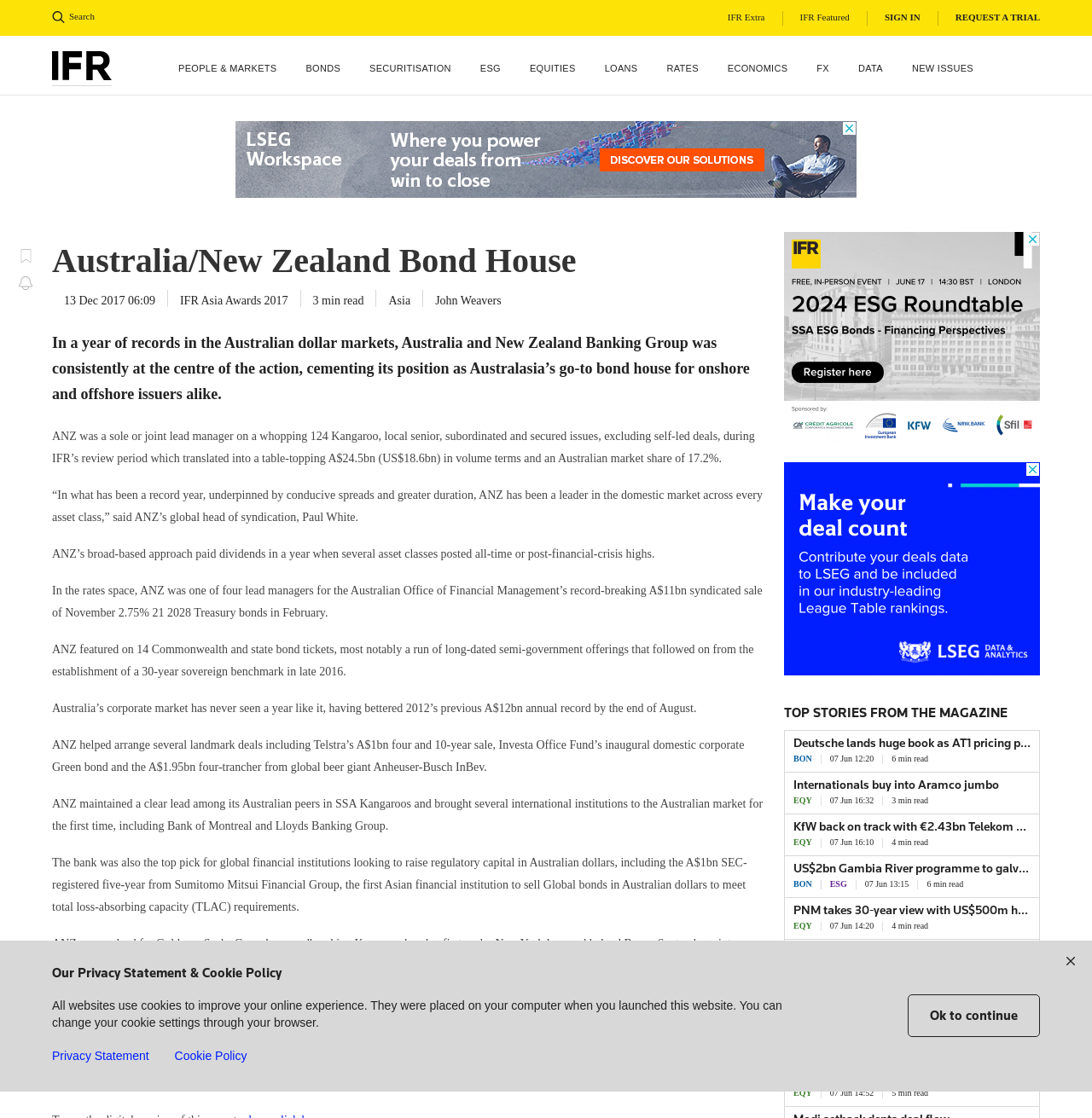Explain the webpage's layout and main content in detail.

The webpage is about the Australia/New Zealand Bond House, specifically highlighting the achievements of Australia and New Zealand Banking Group (ANZ) as the top bond house in the region. 

At the top of the page, there is a navigation bar with links to "Search", "IFR Extra", "IFR Featured", "SIGN IN", and "REQUEST A TRIAL". Below this, there is a section with links to various categories, including "International Finance Review", "PEOPLE & MARKETS", "BONDS", "SECURITISATION", "ESG", "EQUITIES", "LOANS", "RATES", "ECONOMICS", "FX", "DATA", and "NEW ISSUES". 

On the left side of the page, there is an advertisement section with an iframe. Below this, there is a section with a heading "Australia/New Zealand Bond House" and a subheading "IFR Asia Awards 2017". This section contains several paragraphs of text describing ANZ's achievements in the bond market, including its role in various record-breaking deals and its leadership in the domestic market across different asset classes.

On the right side of the page, there is a section with a heading "TOP STORIES FROM THE MAGAZINE" and several links to news articles, each with a heading, a category label, a timestamp, and a "min read" label. These articles appear to be related to finance and economics.